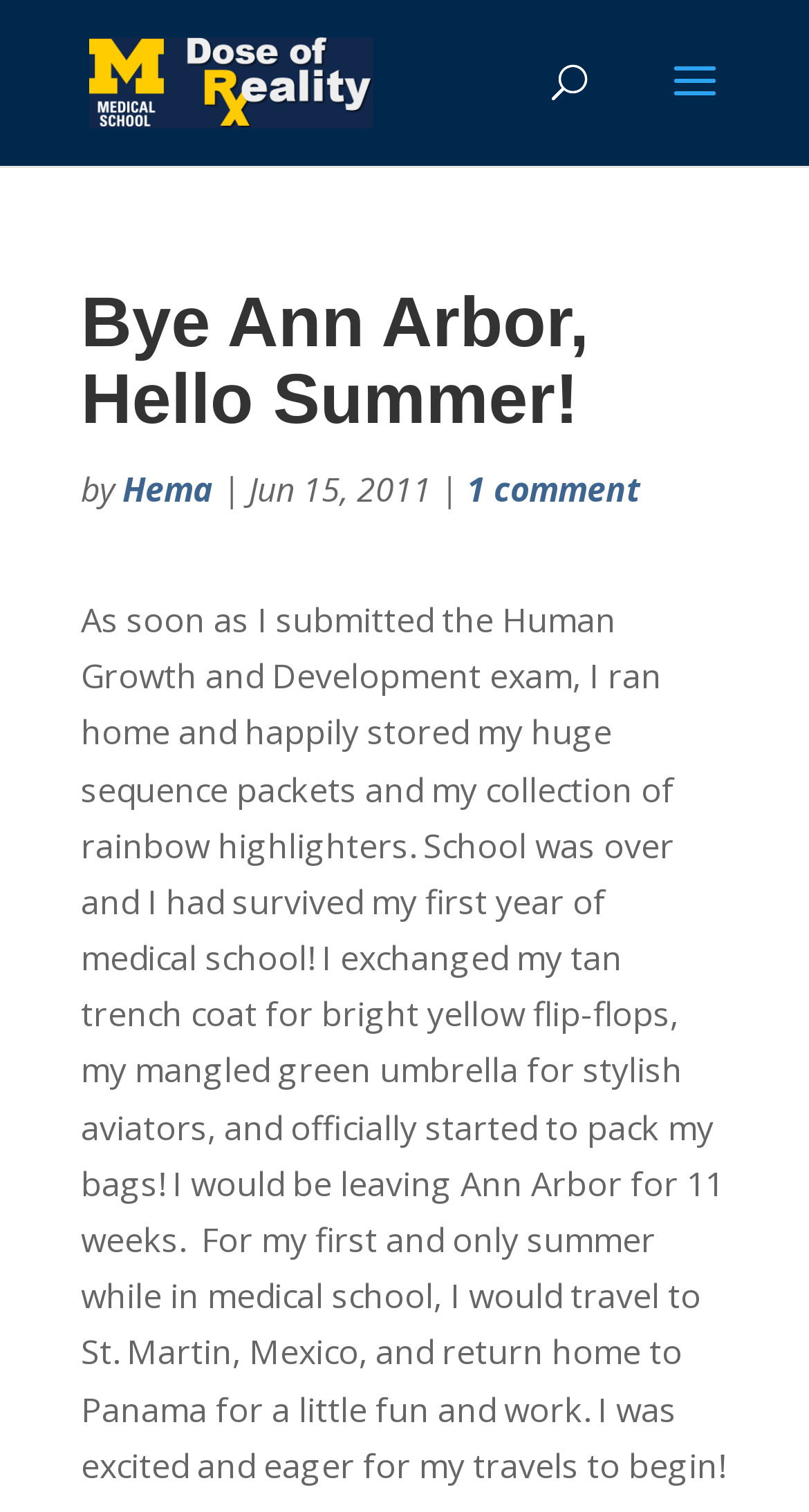Provide a brief response in the form of a single word or phrase:
What is the date of the post?

Jun 15, 2011